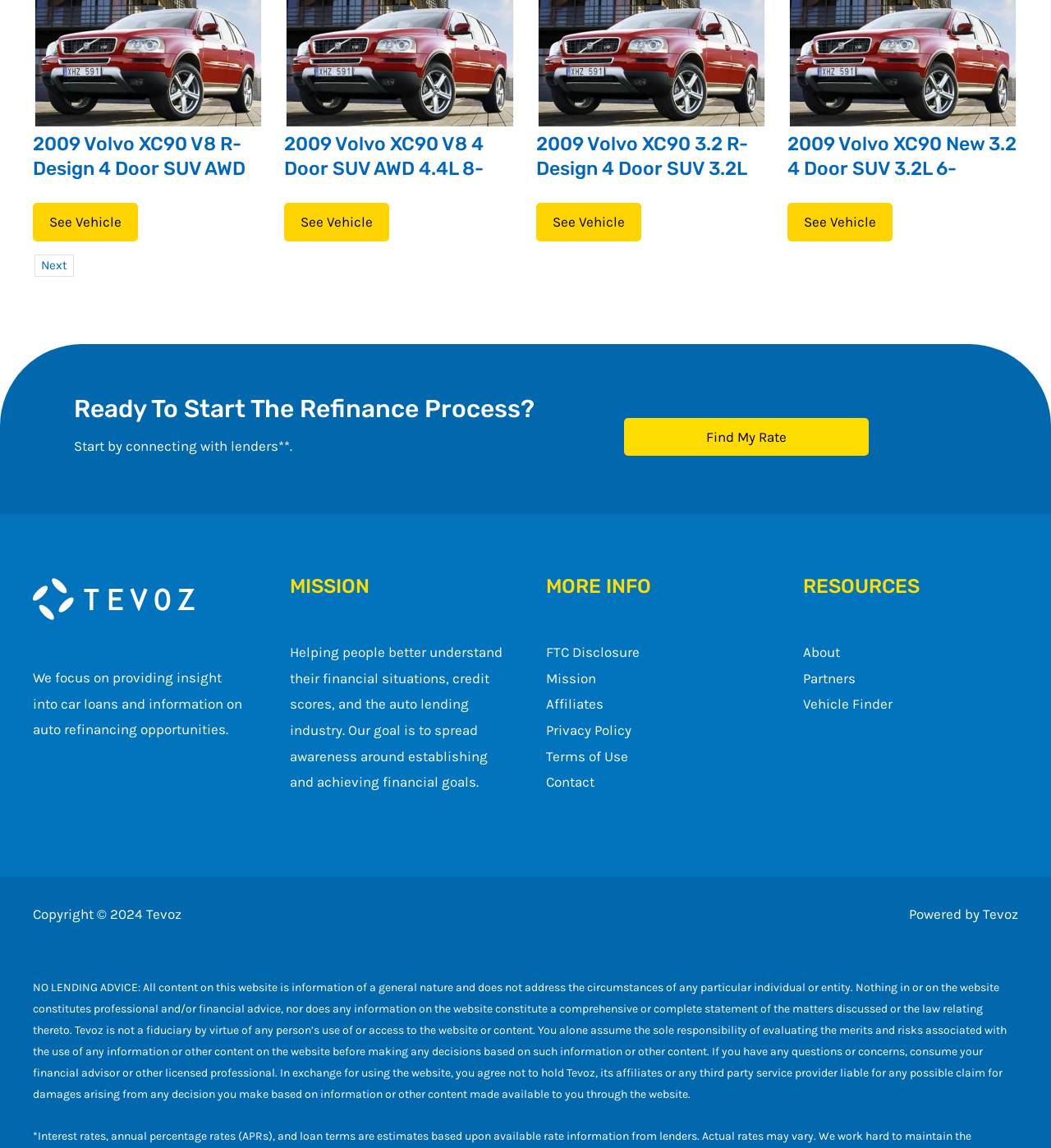Give a short answer using one word or phrase for the question:
How many footer widgets are there?

4